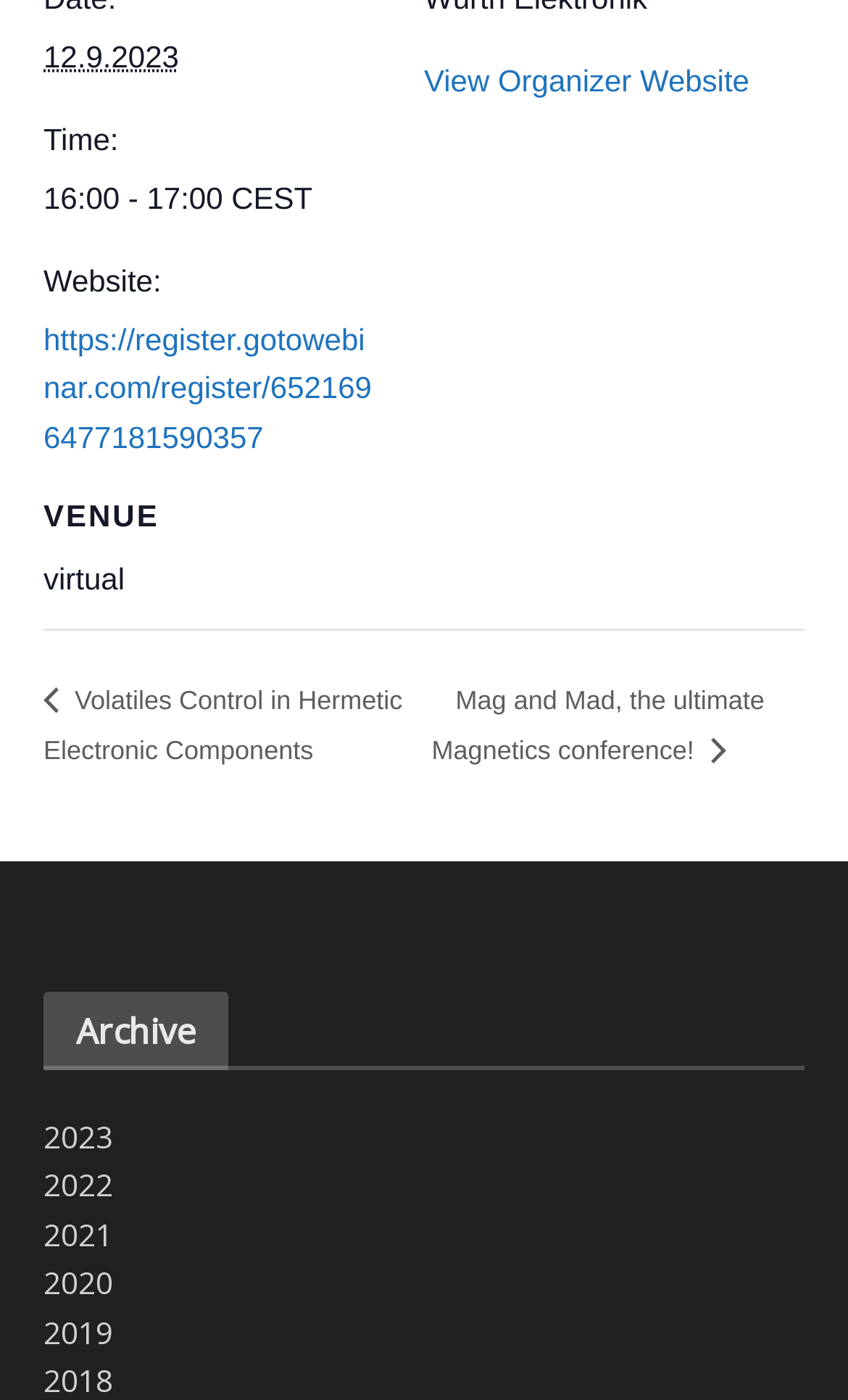What is the time of the event?
Using the details shown in the screenshot, provide a comprehensive answer to the question.

The time of the event can be found in the description list detail section, where it is written as '16:00 - 17:00' in the format of hour-minute. This time is also accompanied by the timezone 'CEST'.